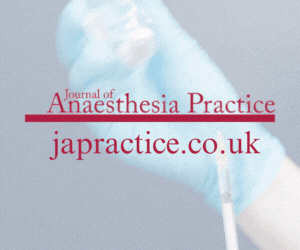What is the font style of the text 'Journal of Anaesthesia Practice'?
Your answer should be a single word or phrase derived from the screenshot.

bold